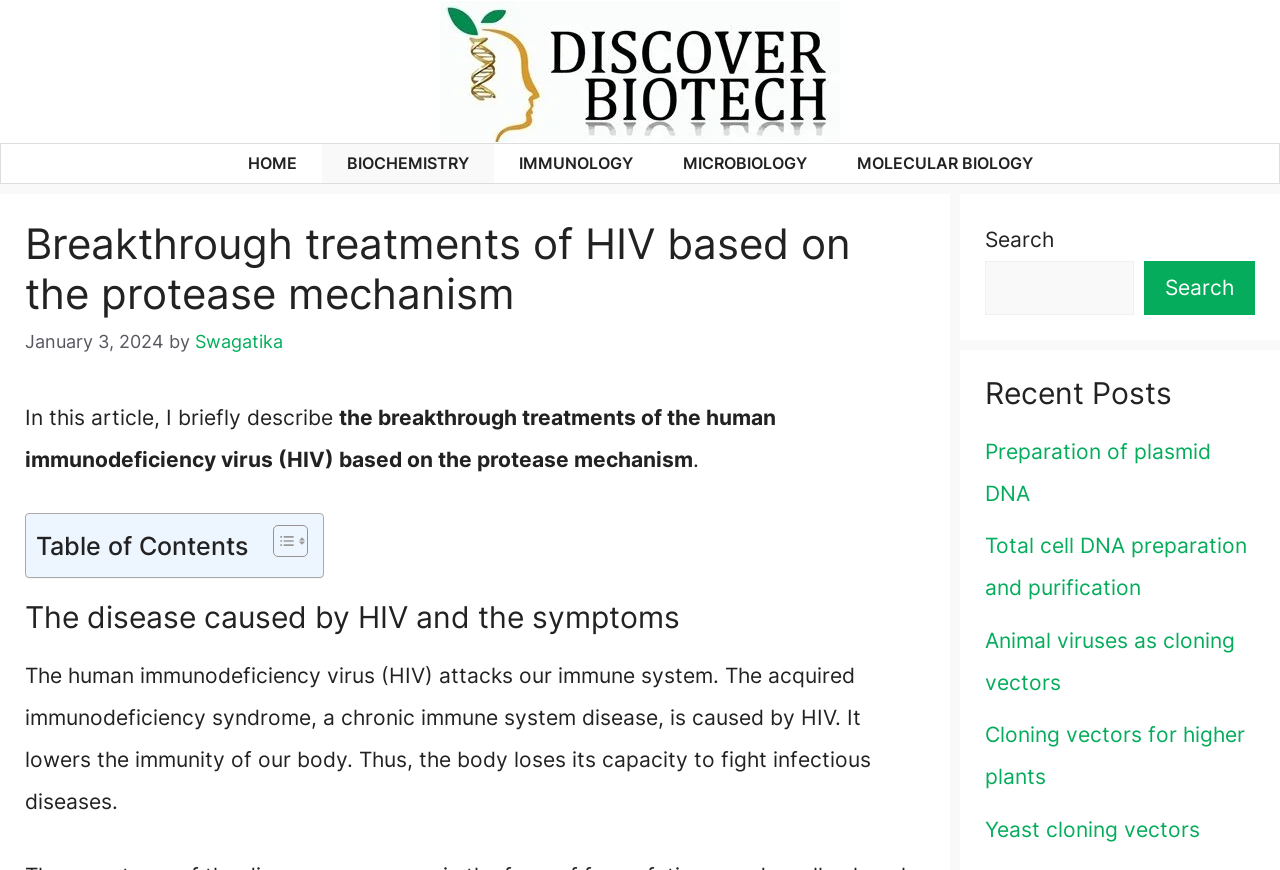Determine which piece of text is the heading of the webpage and provide it.

Breakthrough treatments of HIV based on the protease mechanism